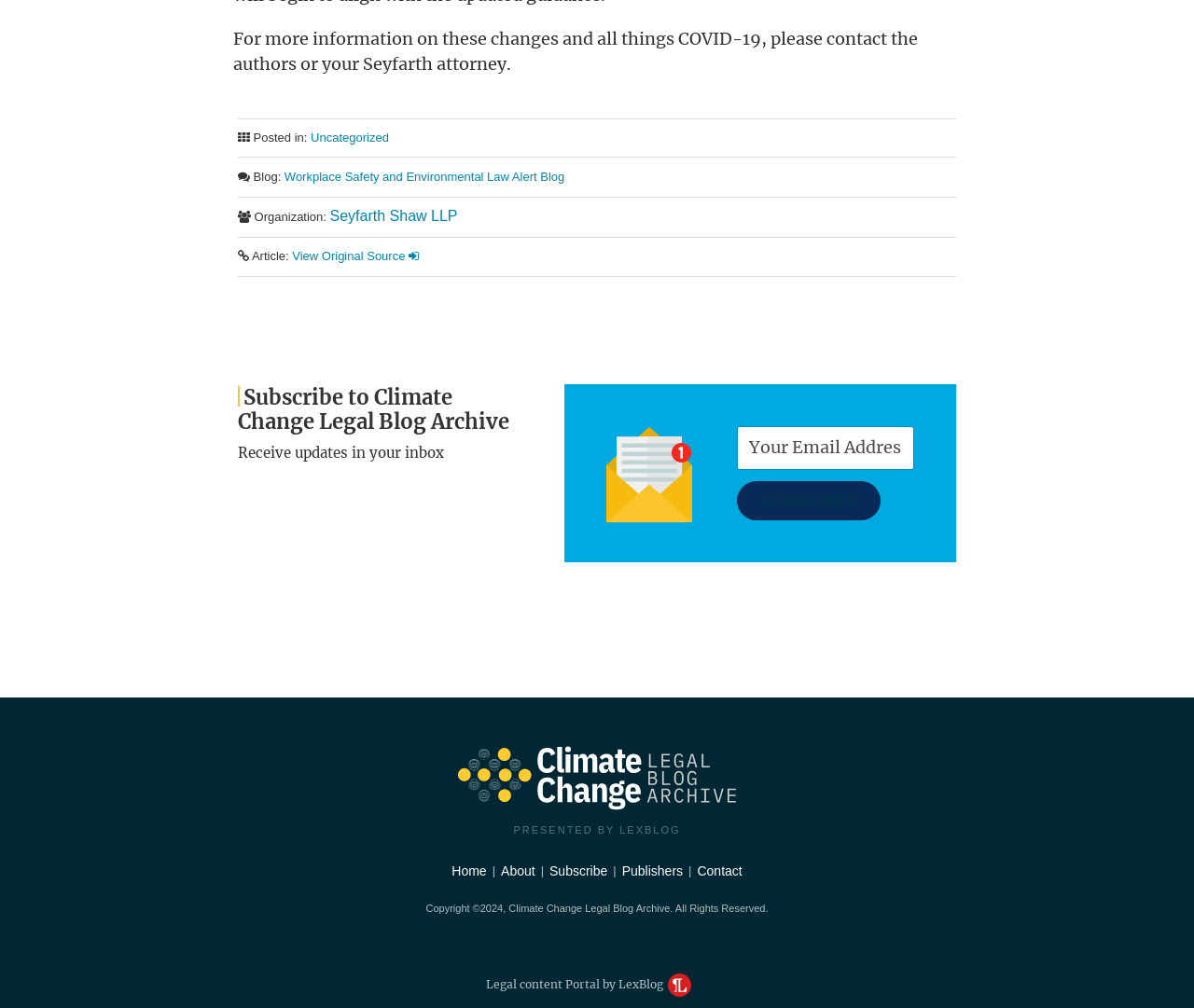What is the text of the first static text element?
Based on the image, answer the question with a single word or brief phrase.

For more information on these changes and all things COVID-19, please contact the authors or your Seyfarth attorney.